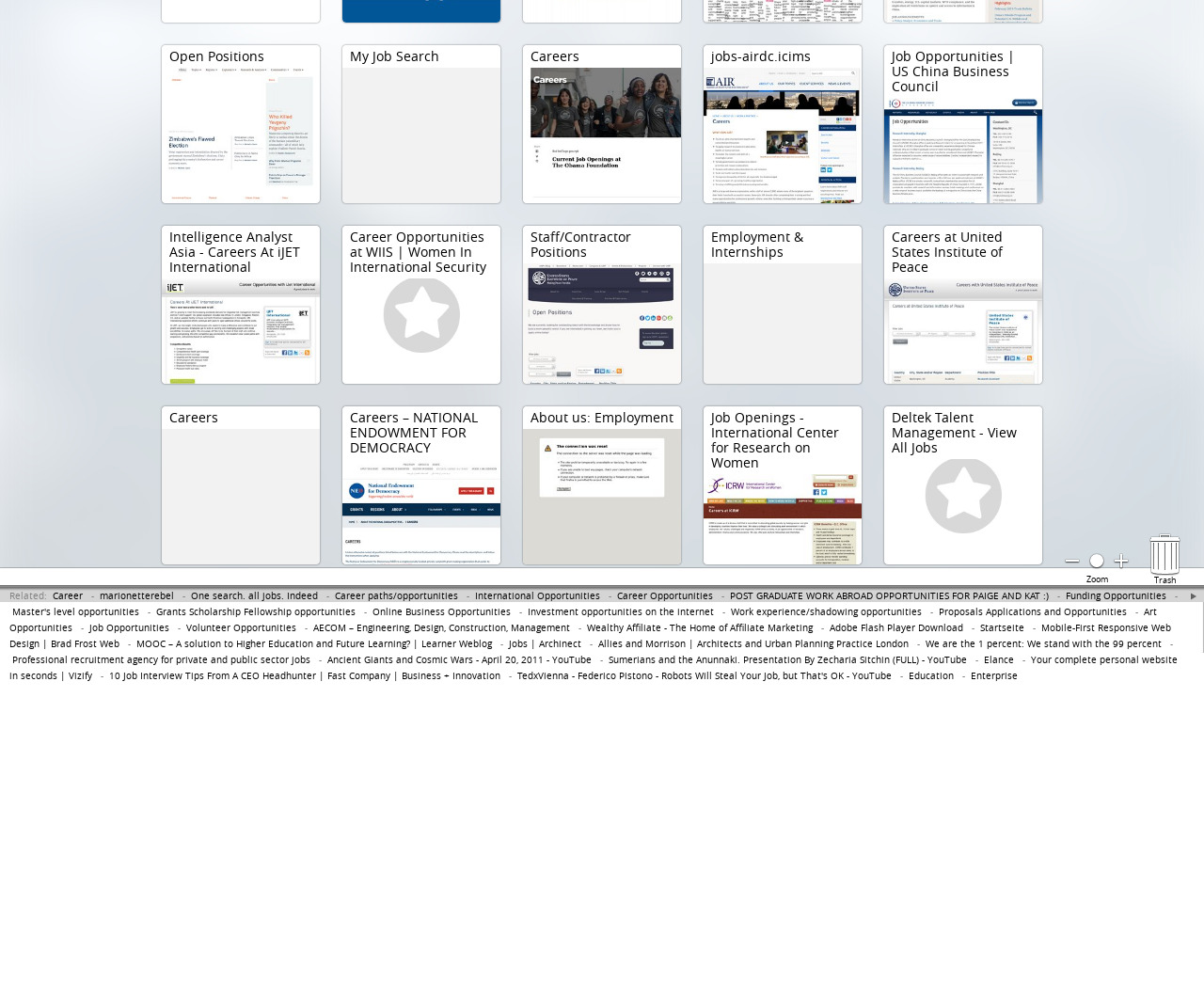Determine the bounding box for the UI element that matches this description: "About Our Team".

None